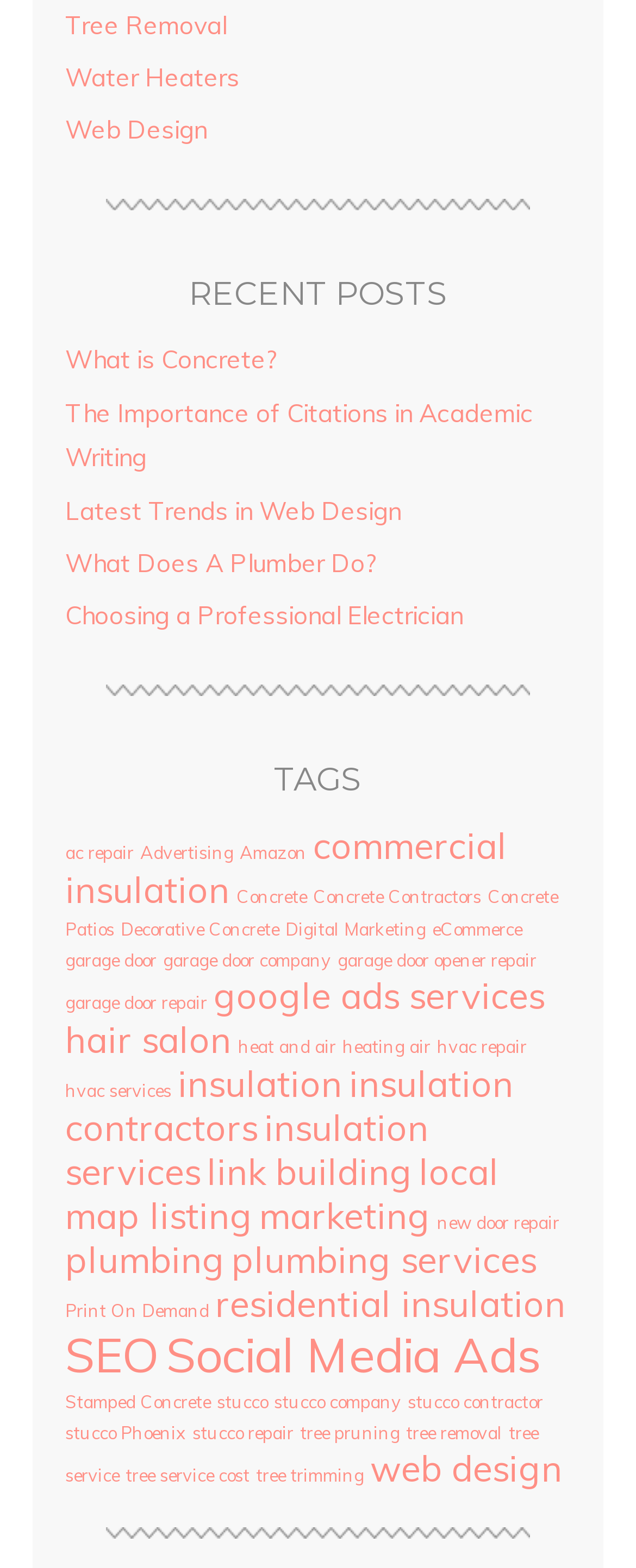How many headings are on the webpage?
Using the screenshot, give a one-word or short phrase answer.

2